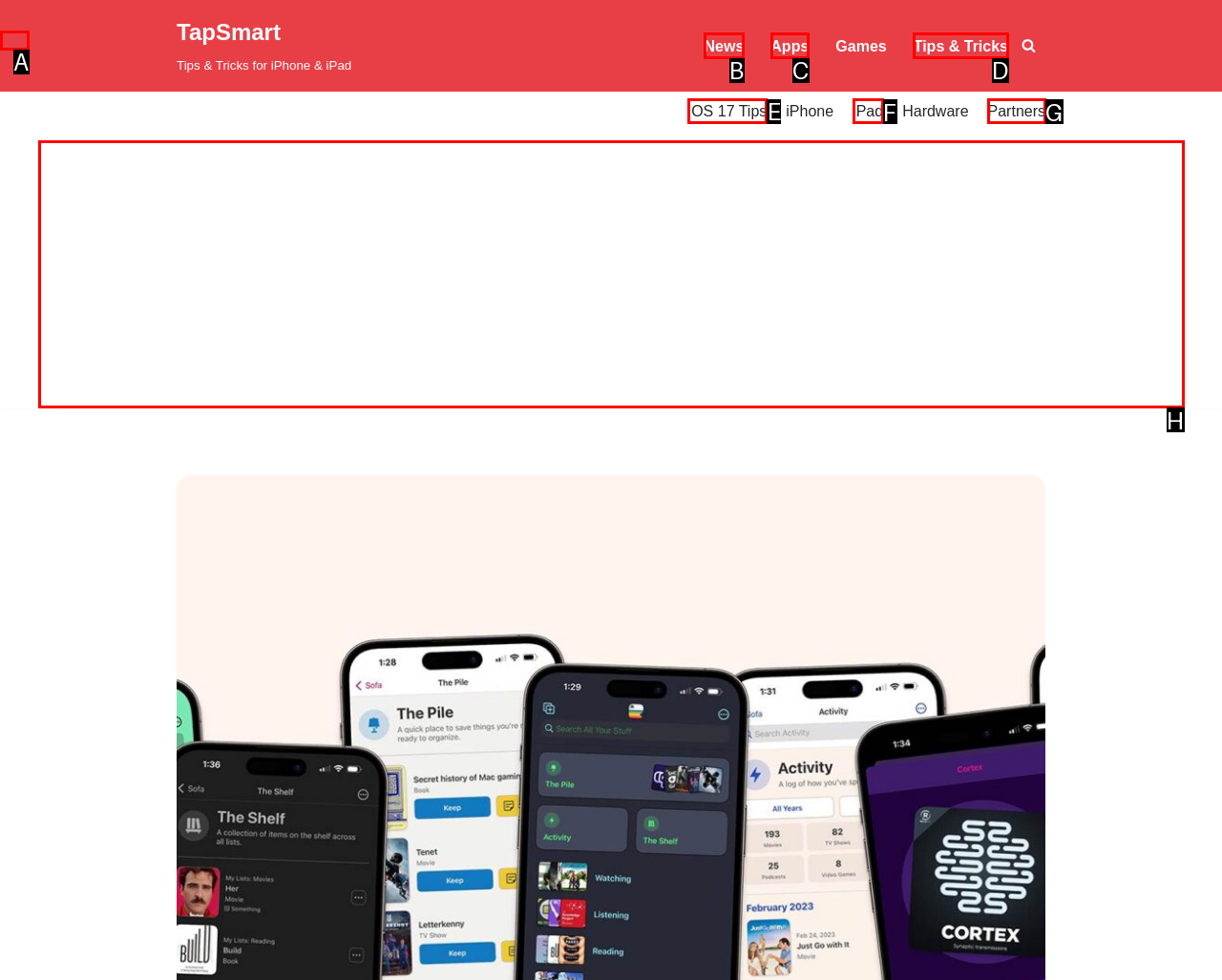Determine the letter of the element you should click to carry out the task: check iOS 17 Tips
Answer with the letter from the given choices.

E